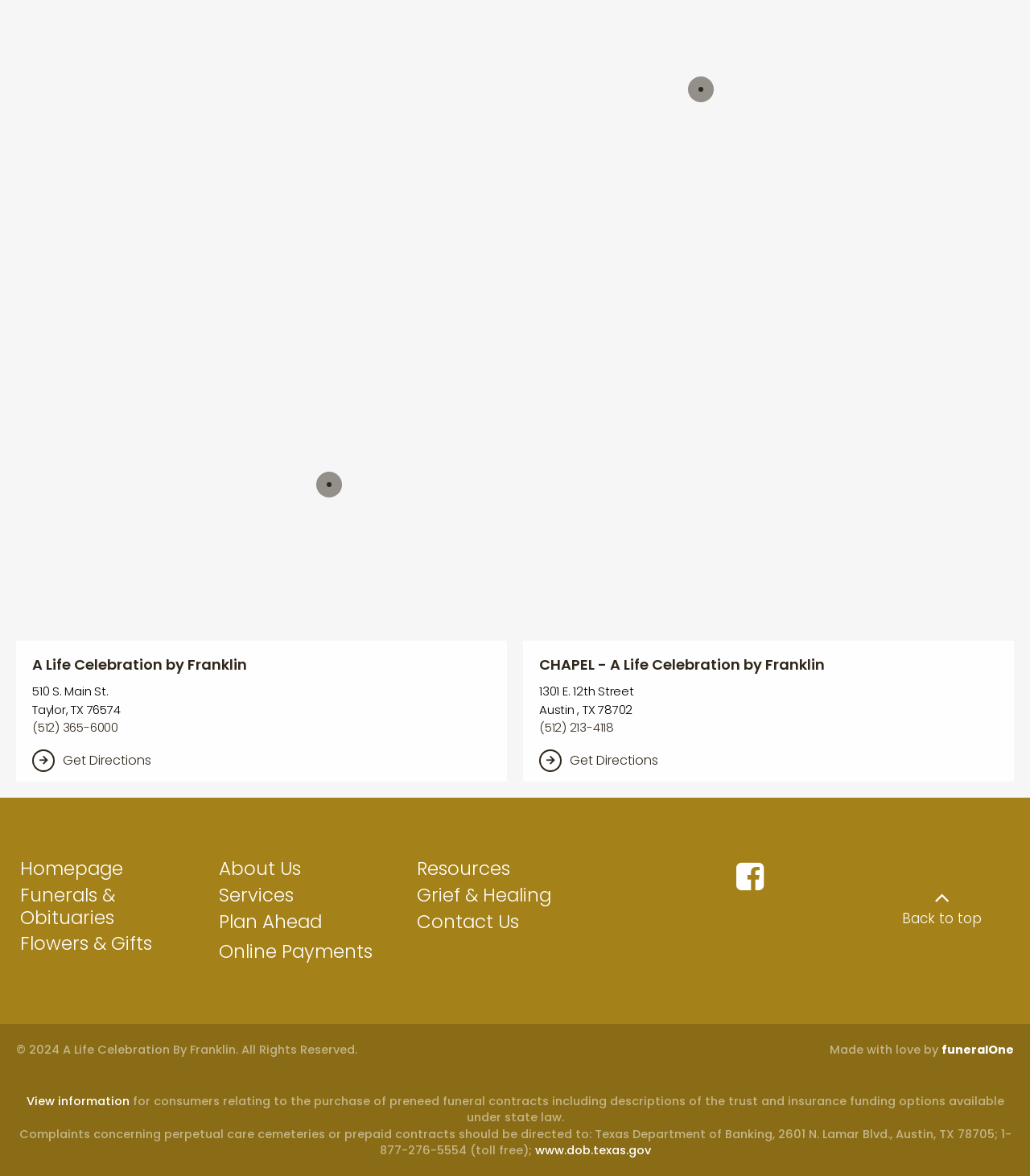Determine the bounding box coordinates for the area you should click to complete the following instruction: "Call (512) 365-6000".

[0.031, 0.611, 0.115, 0.626]